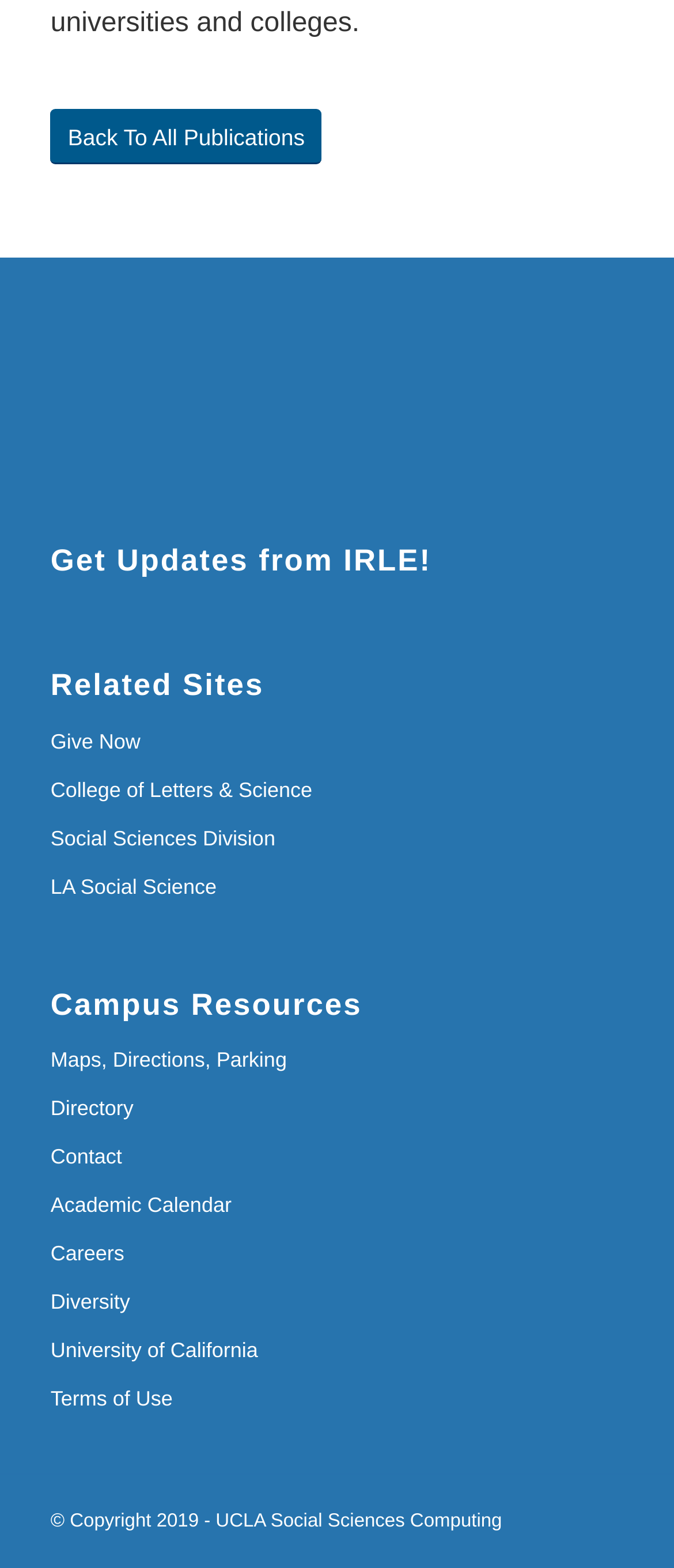Please give a concise answer to this question using a single word or phrase: 
What is the copyright year of the webpage?

2019